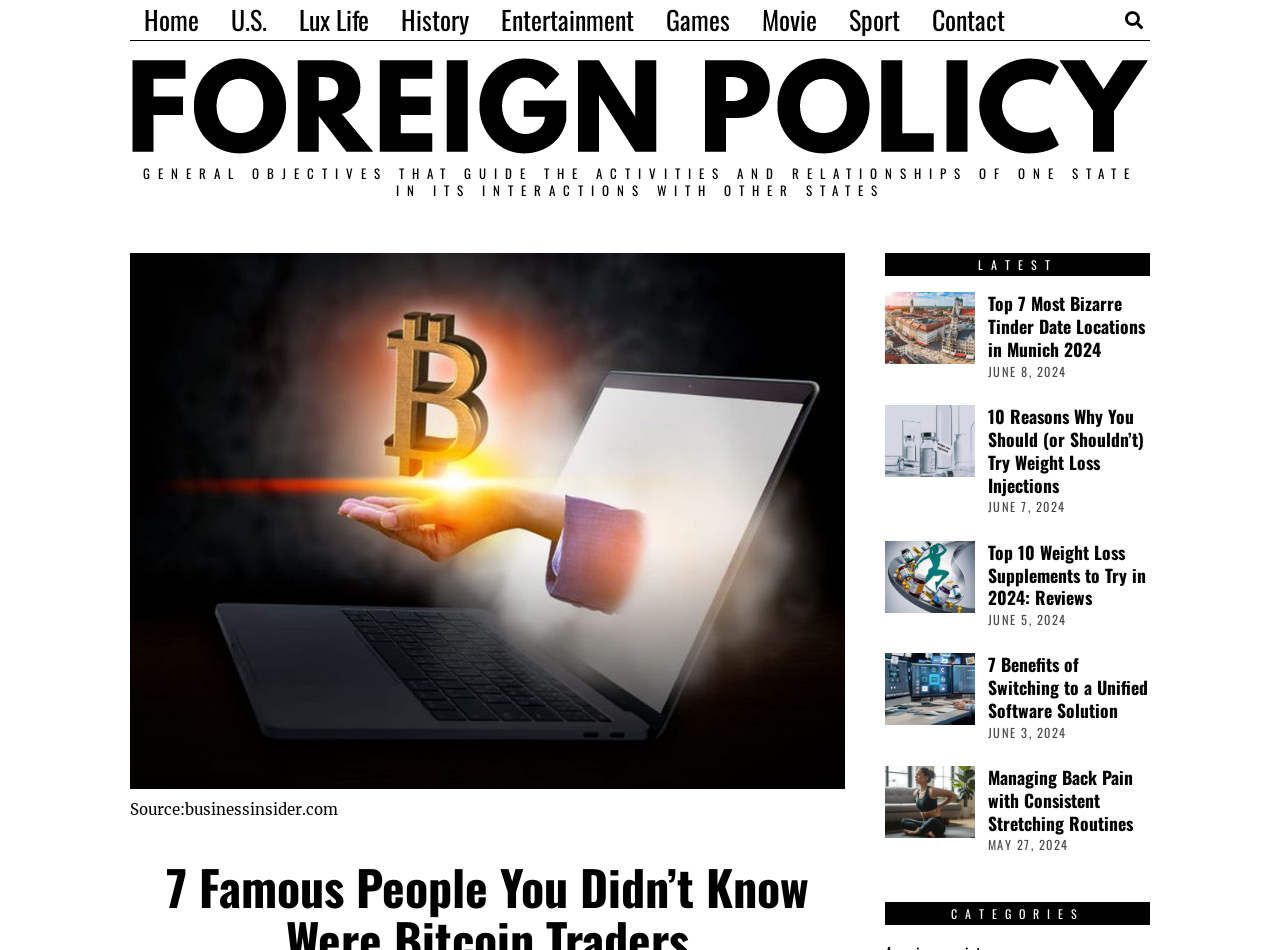Identify the bounding box of the HTML element described as: "Photos & Videos".

None